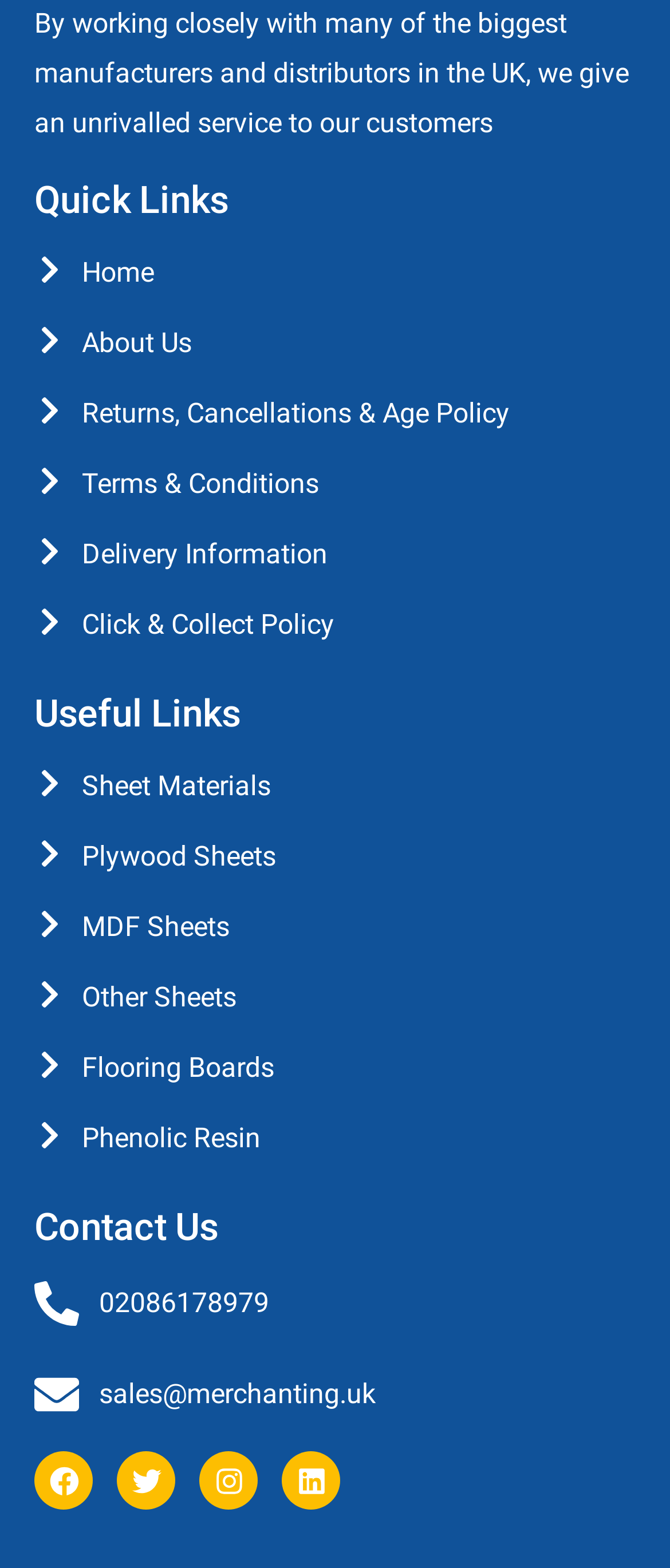Specify the bounding box coordinates of the area to click in order to follow the given instruction: "View most used category 'Uncategorized'."

None